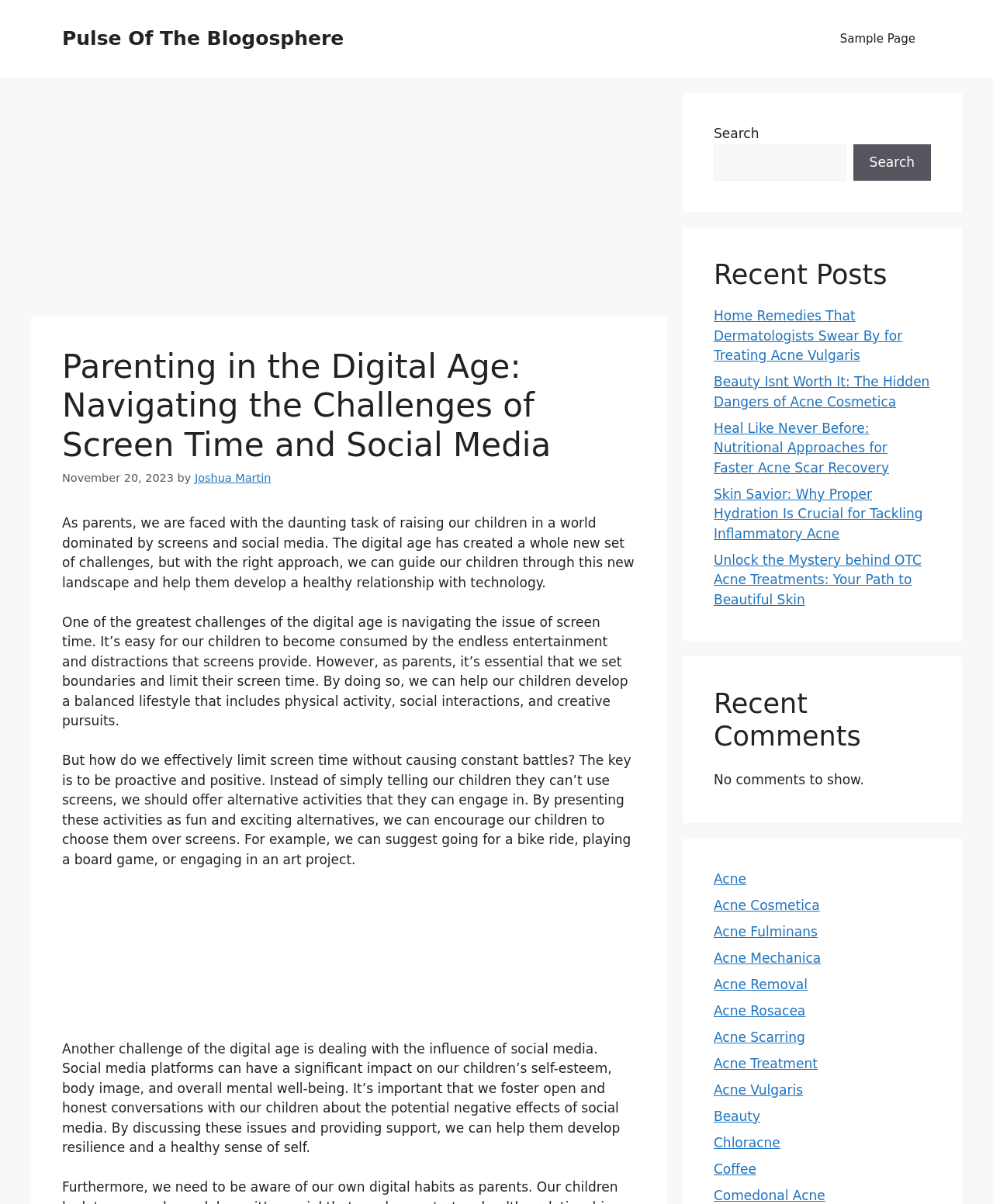What is the topic of the article?
Based on the image, answer the question in a detailed manner.

I inferred the topic of the article by reading the main heading, which mentions 'Parenting in the Digital Age' and discusses the challenges of screen time and social media.